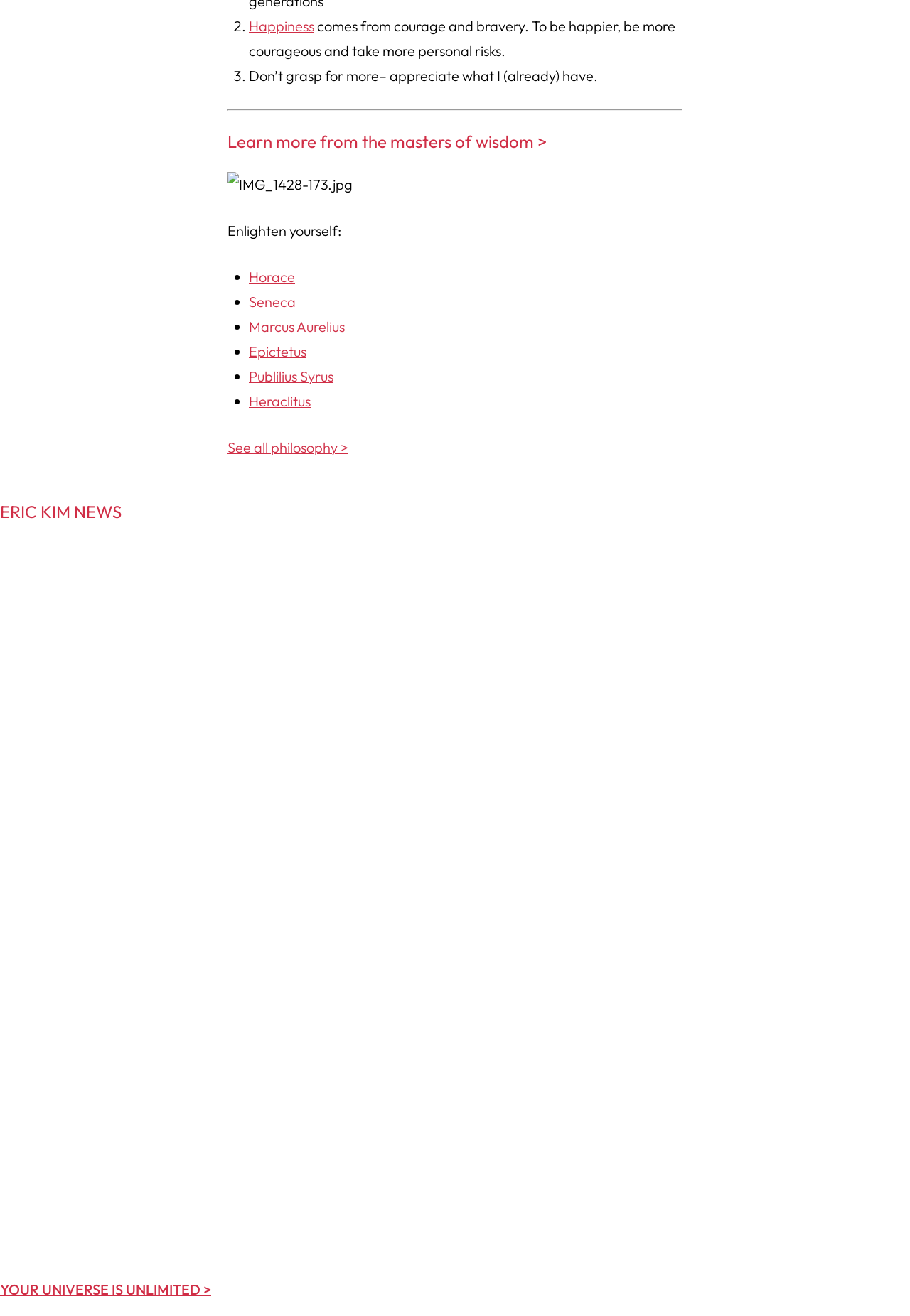Provide the bounding box coordinates of the section that needs to be clicked to accomplish the following instruction: "See all philosophy."

[0.25, 0.333, 0.383, 0.347]